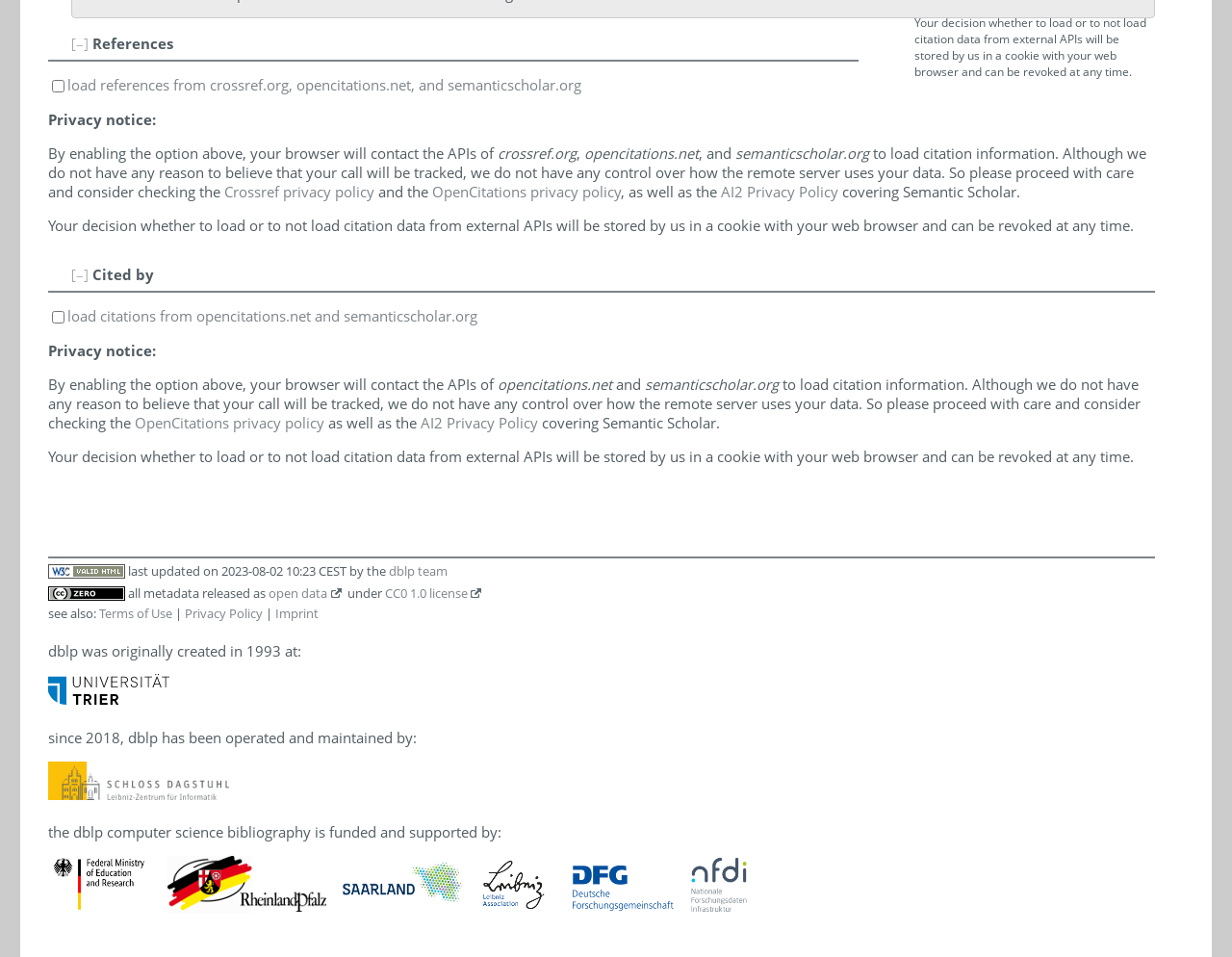Give the bounding box coordinates for this UI element: "Imprint". The coordinates should be four float numbers between 0 and 1, arranged as [left, top, right, bottom].

[0.224, 0.632, 0.259, 0.65]